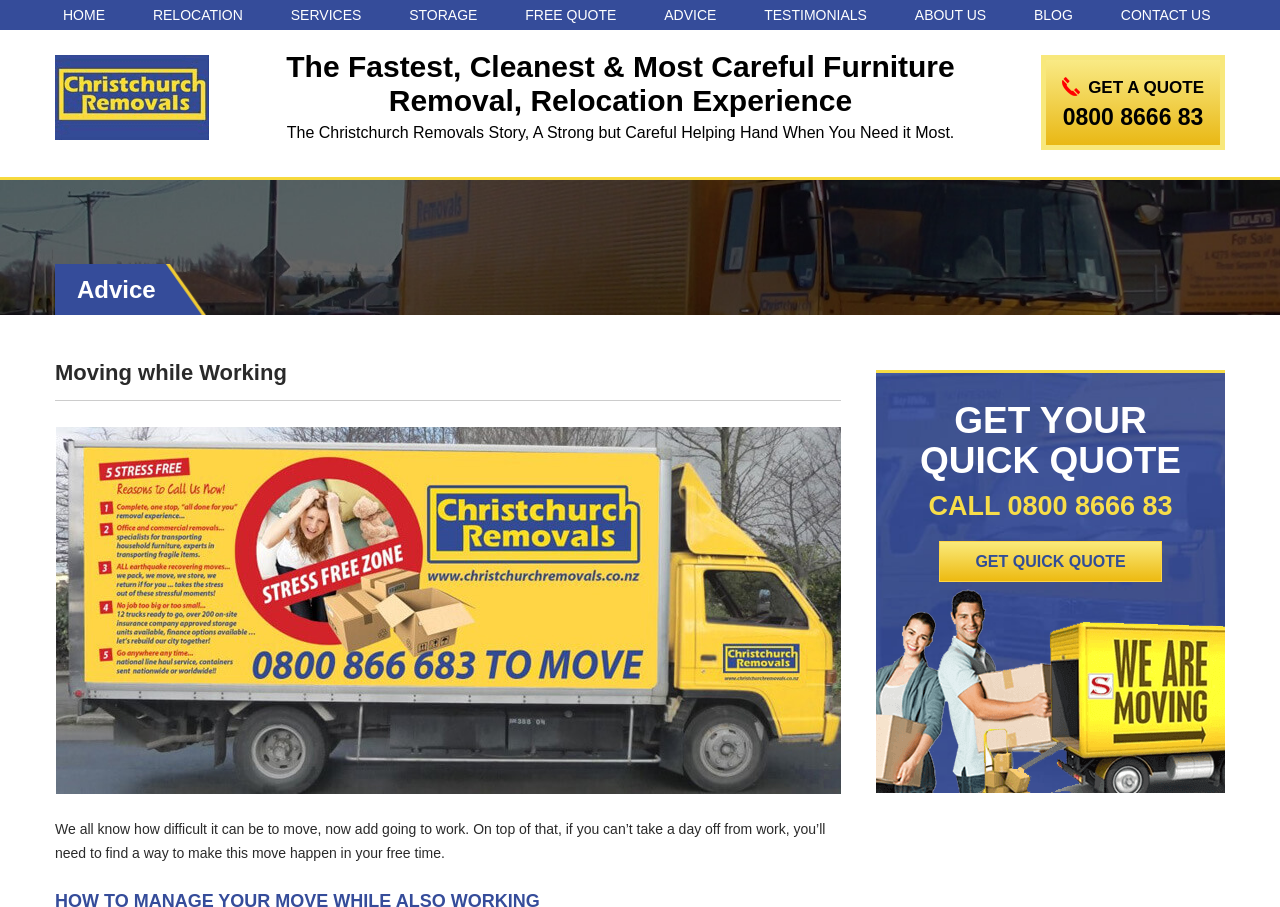Using the format (top-left x, top-left y, bottom-right x, bottom-right y), provide the bounding box coordinates for the described UI element. All values should be floating point numbers between 0 and 1: Instagram

None